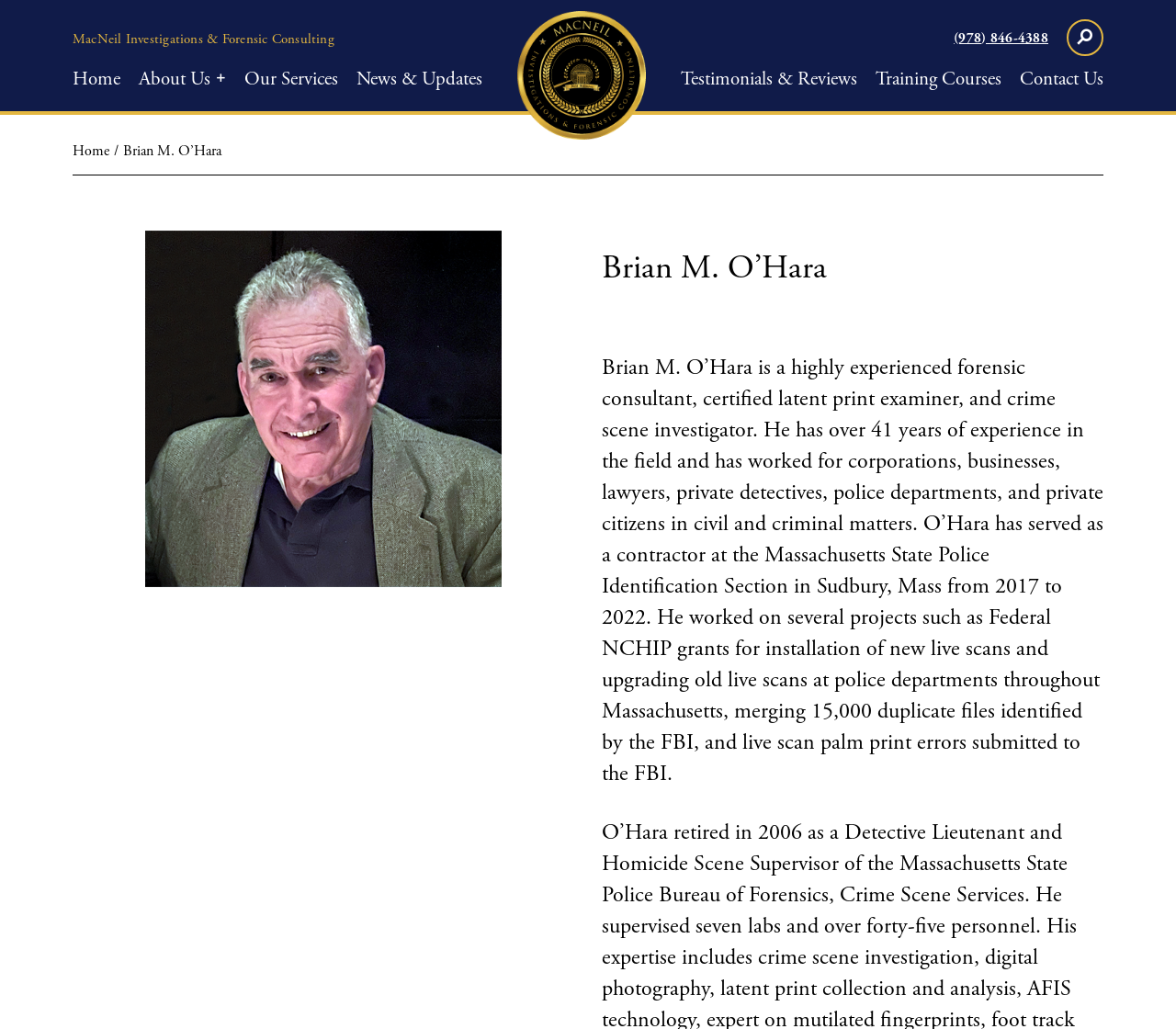What is the name of the company associated with Brian M. O'Hara?
Using the image as a reference, answer the question in detail.

I found the answer by looking at the static text element with the content 'MacNeil Investigations & Forensic Consulting' which is located at the top of the webpage.